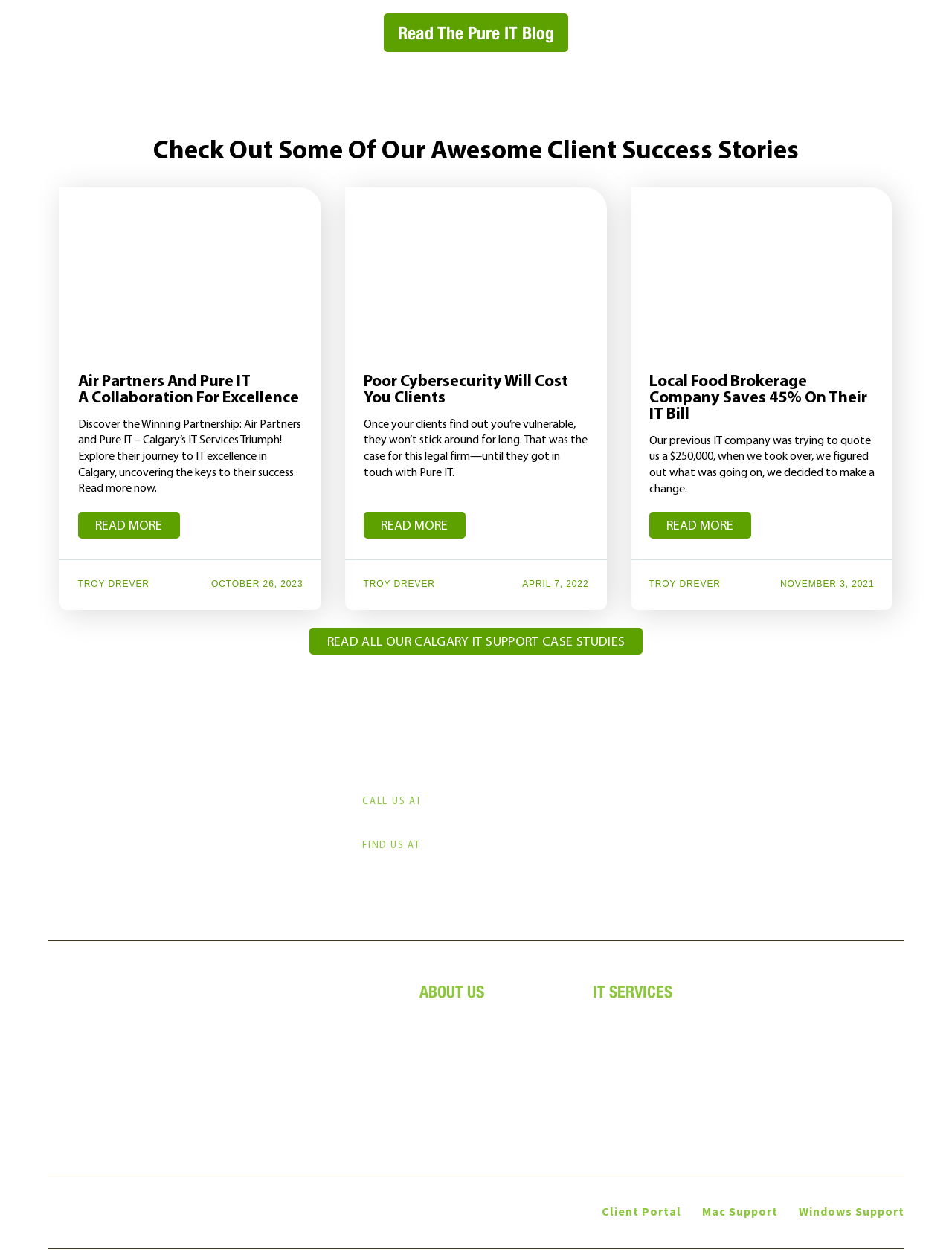Provide a brief response to the question using a single word or phrase: 
What is the phone number to call for IT support?

(403) 444-1800